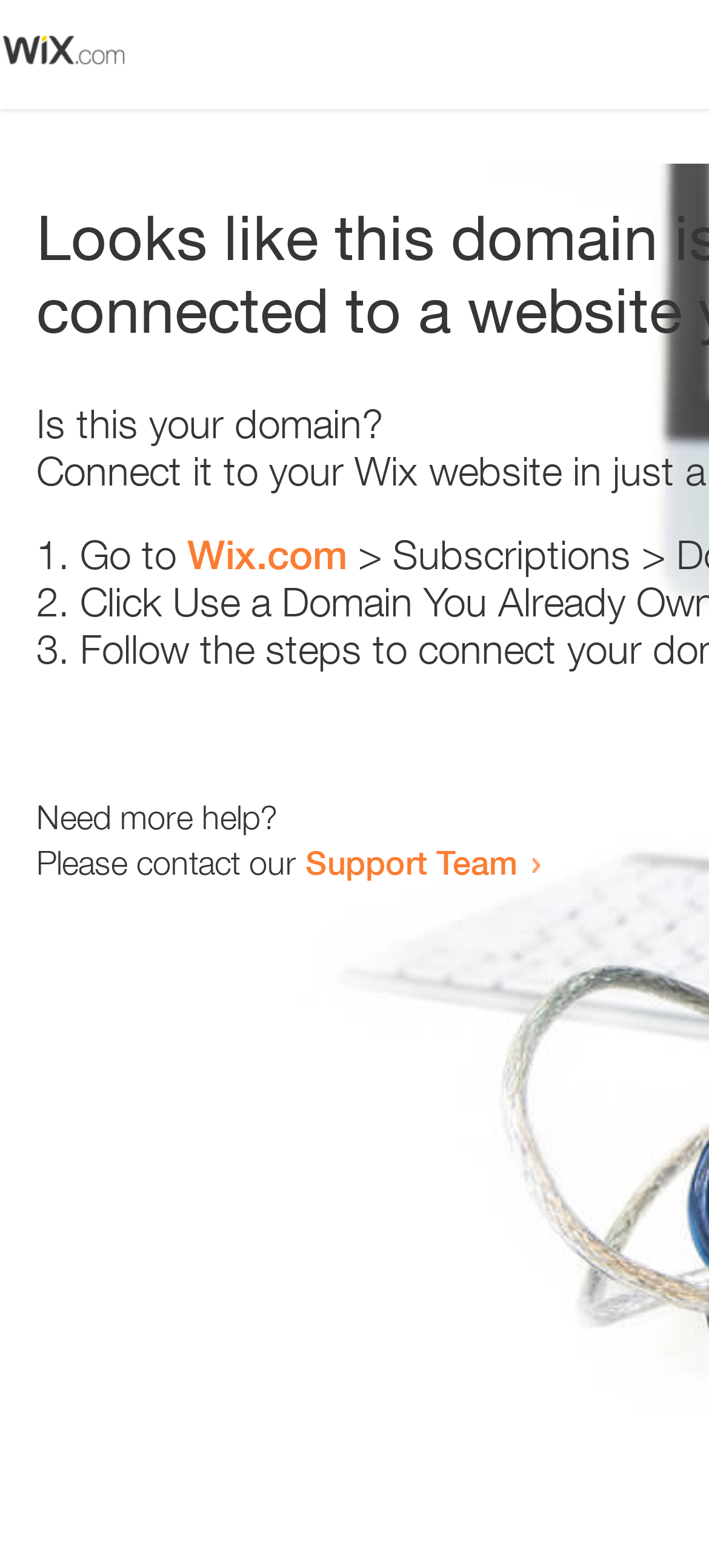Determine the heading of the webpage and extract its text content.

Looks like this domain isn't
connected to a website yet